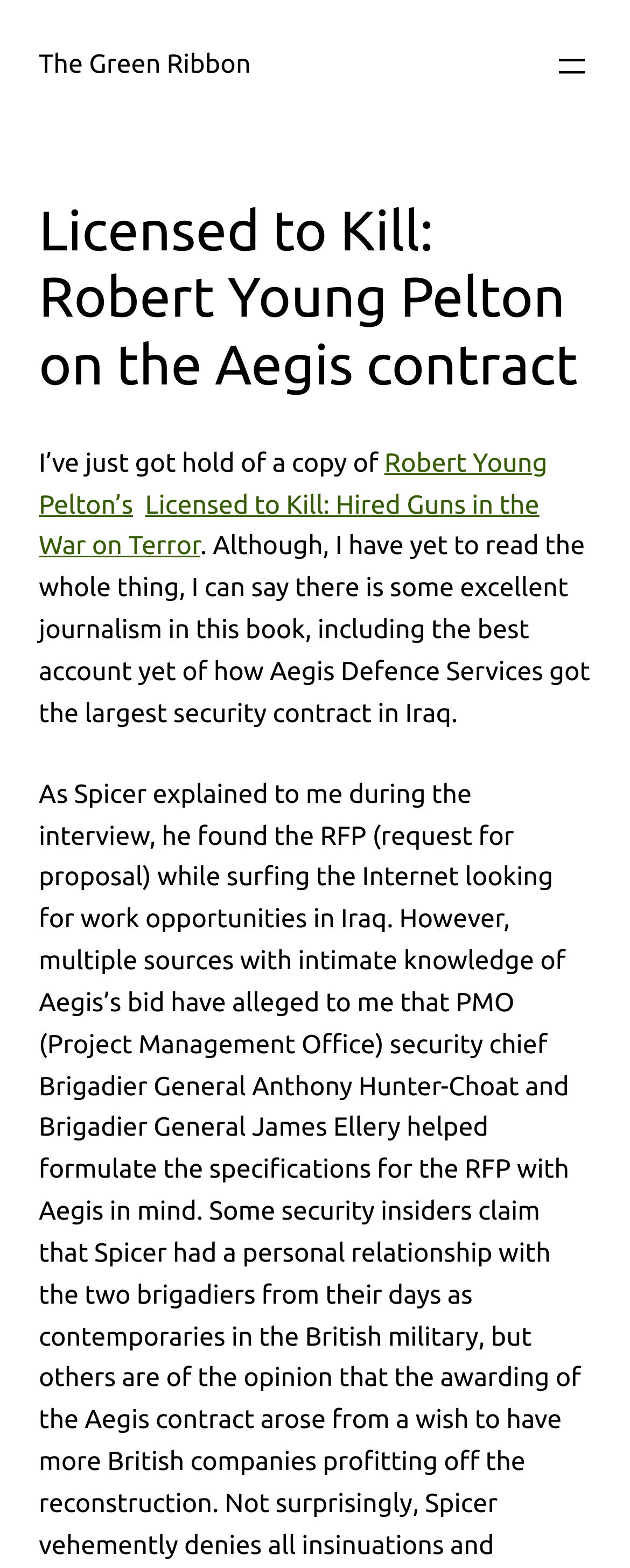Respond with a single word or phrase for the following question: 
Is the author finished reading the book?

No